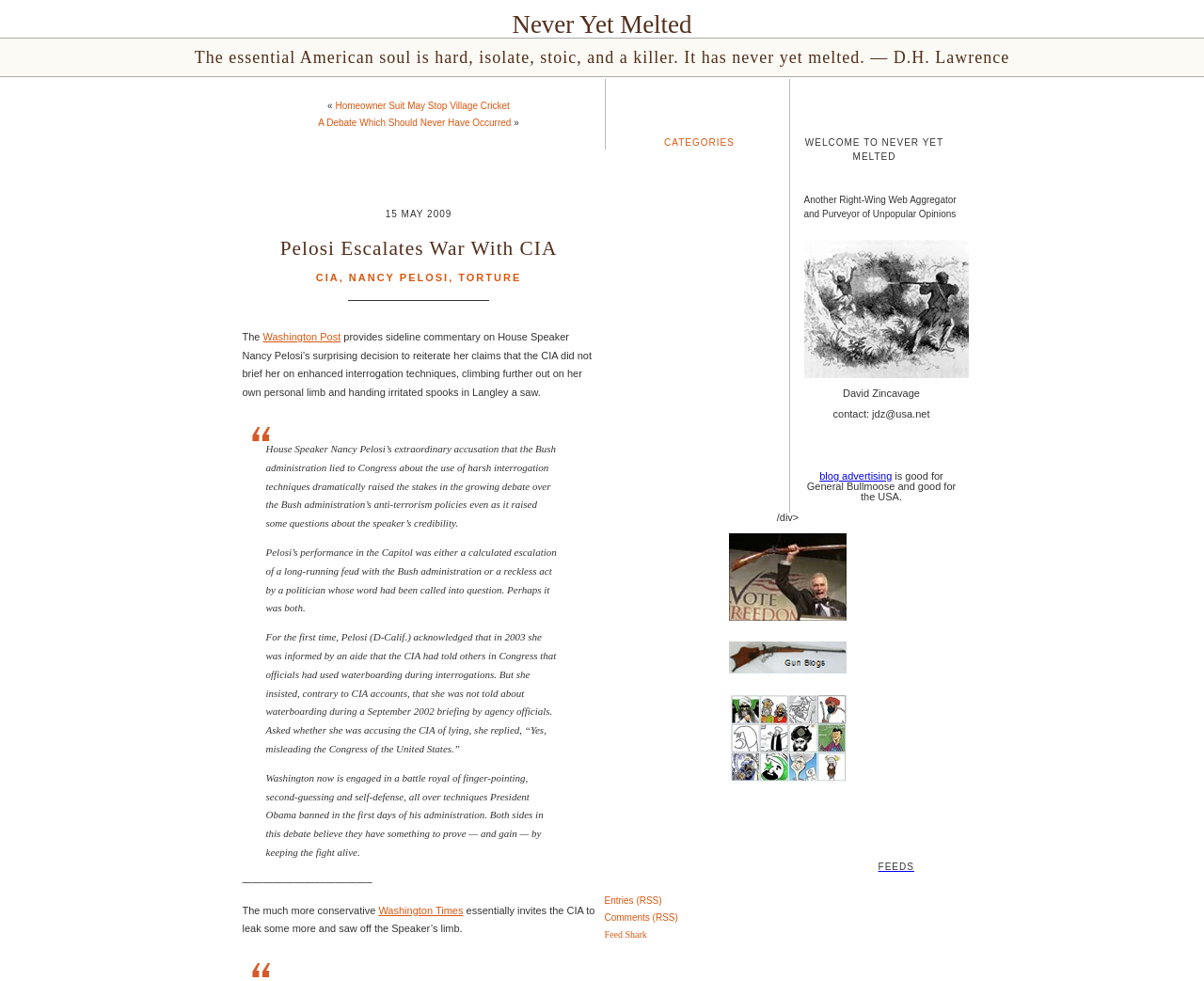Please provide a detailed answer to the question below based on the screenshot: 
How many links are there in the article?

I counted the number of links in the article by scrolling through the content and found that there are more than 10 links, including links to other articles, categories, and external websites.